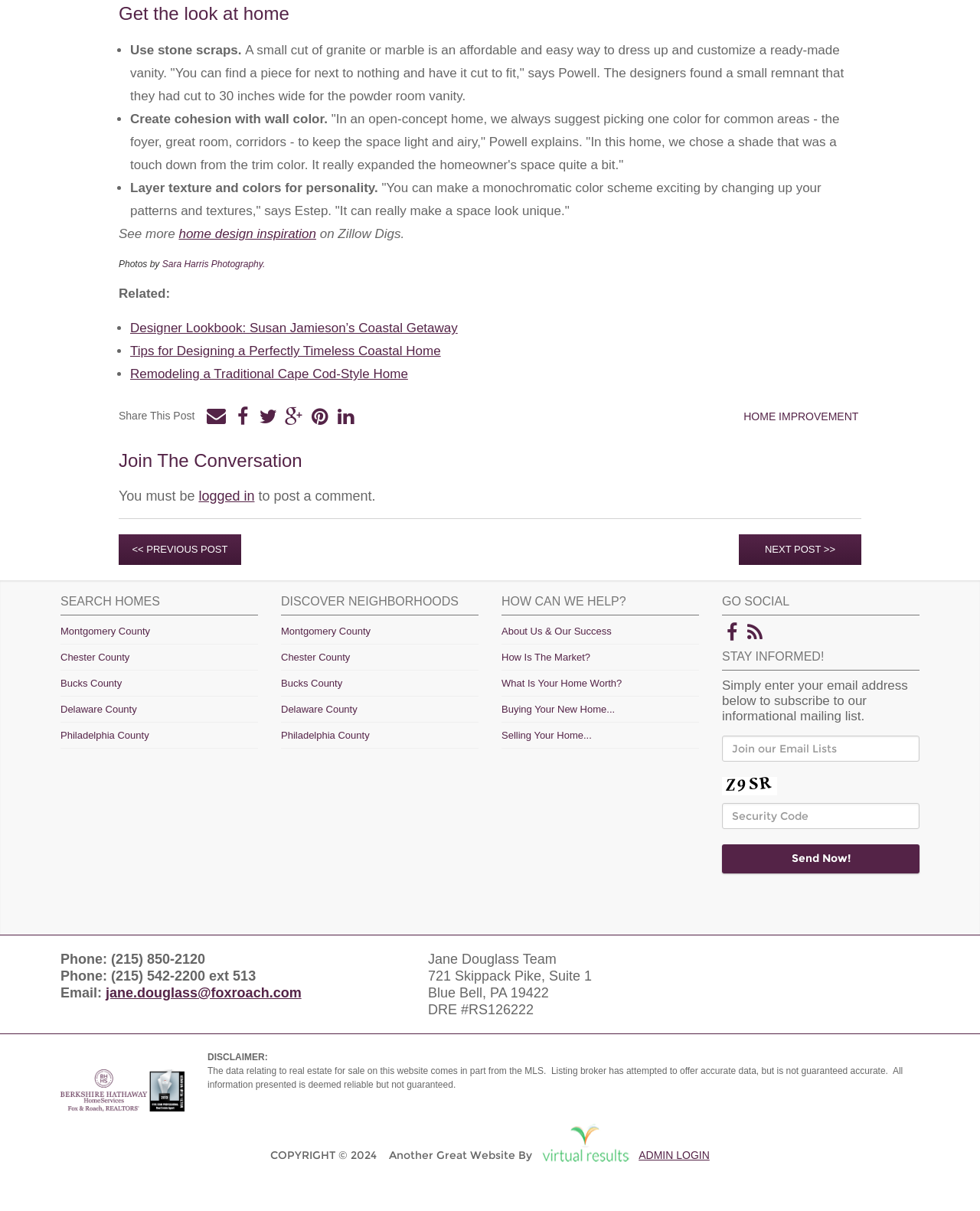Using the information in the image, give a comprehensive answer to the question: 
What is the function of the 'Search Homes' section?

The function of the 'Search Homes' section can be inferred from the content of the webpage, which includes links to search for homes in different counties, such as Montgomery County and Chester County.